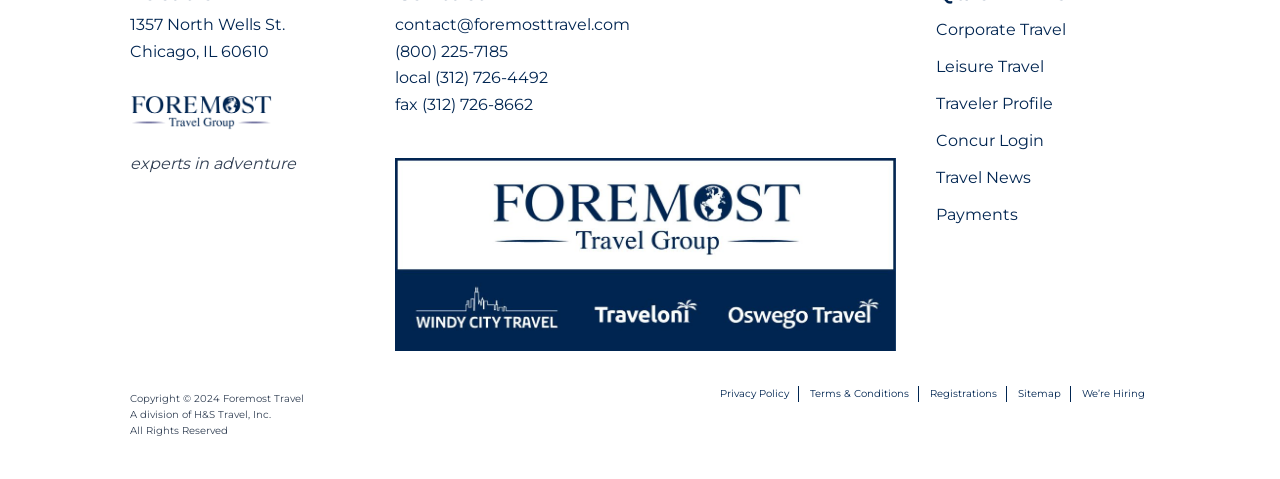Provide the bounding box coordinates of the area you need to click to execute the following instruction: "visit Travel News".

[0.731, 0.335, 0.89, 0.41]